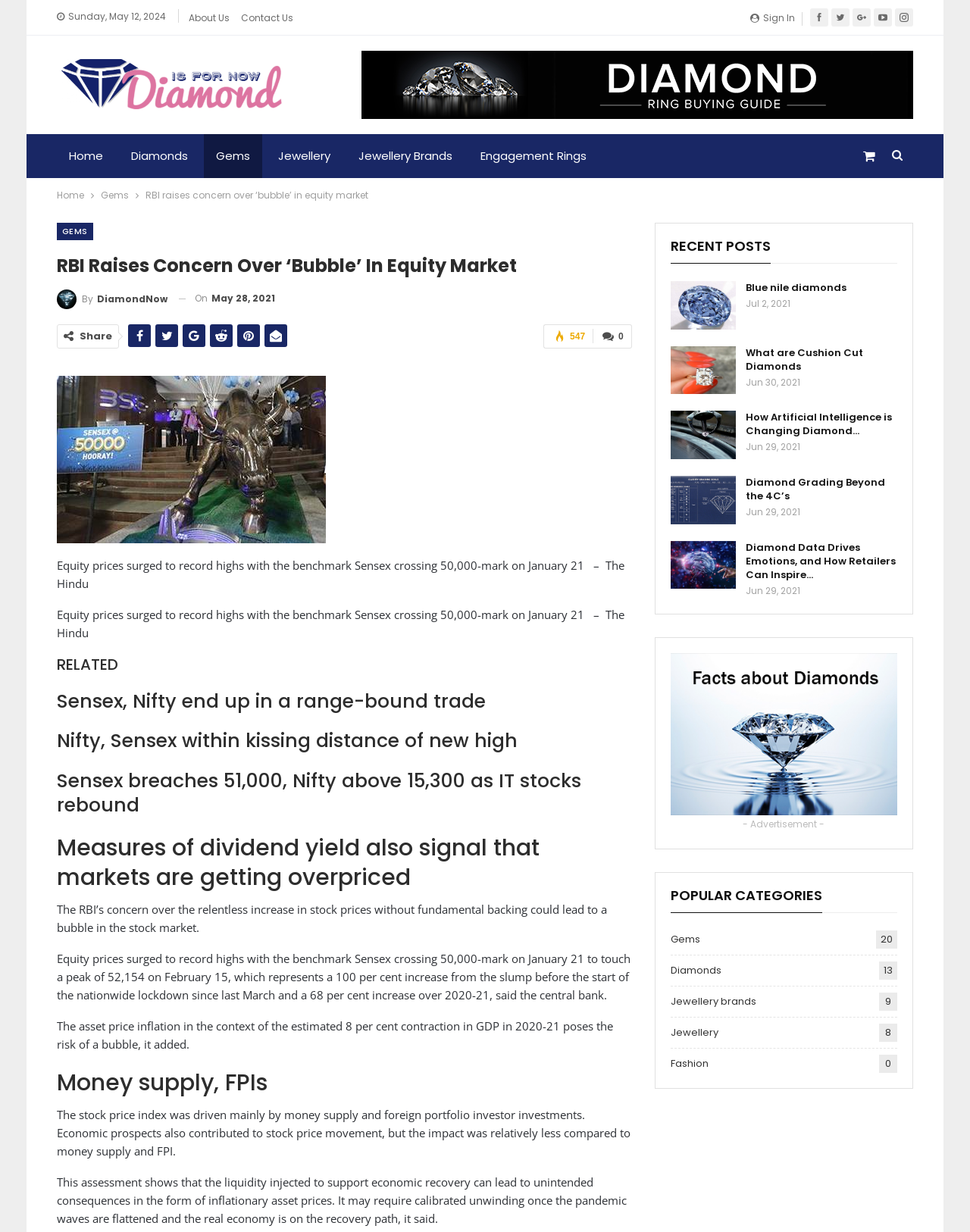Pinpoint the bounding box coordinates of the clickable element needed to complete the instruction: "Click on the 'About Us' link". The coordinates should be provided as four float numbers between 0 and 1: [left, top, right, bottom].

[0.195, 0.009, 0.237, 0.02]